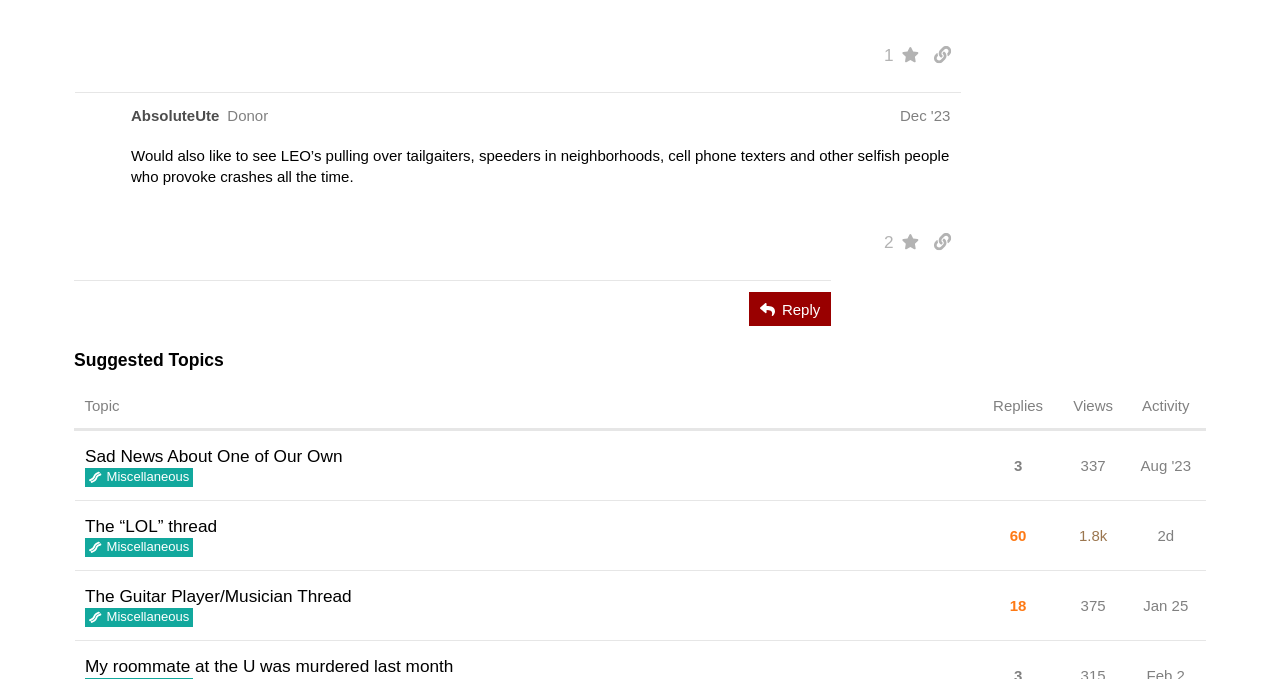What is the topic of the first suggested topic?
Using the image as a reference, answer the question in detail.

I looked at the suggested topics section and found the first row, which contains a gridcell with a heading 'Sad News About One of Our Own' and a link 'Miscellaneous', indicating that the topic is 'Sad News About One of Our Own'.